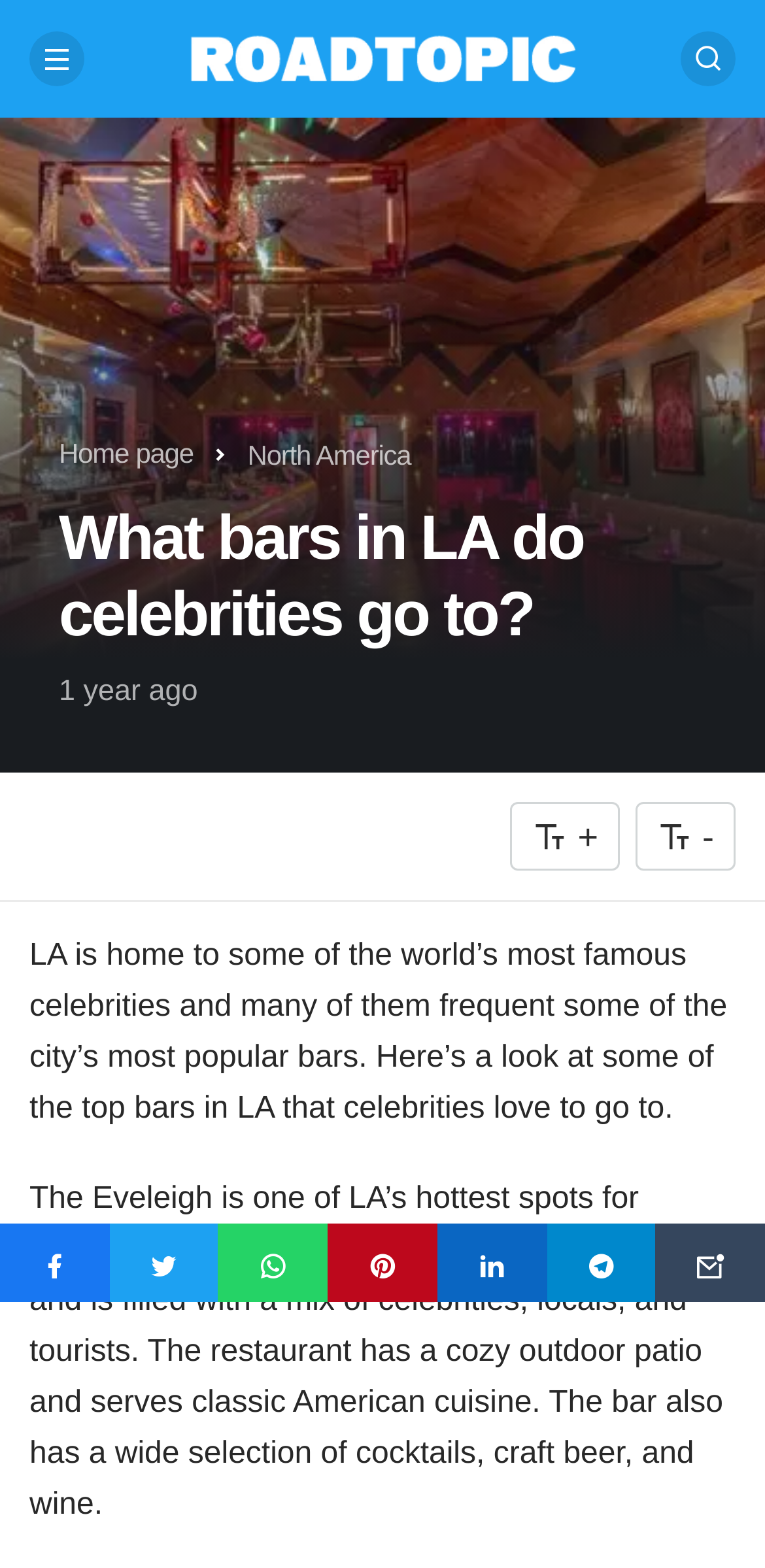Could you locate the bounding box coordinates for the section that should be clicked to accomplish this task: "Click on 'Contact'".

None